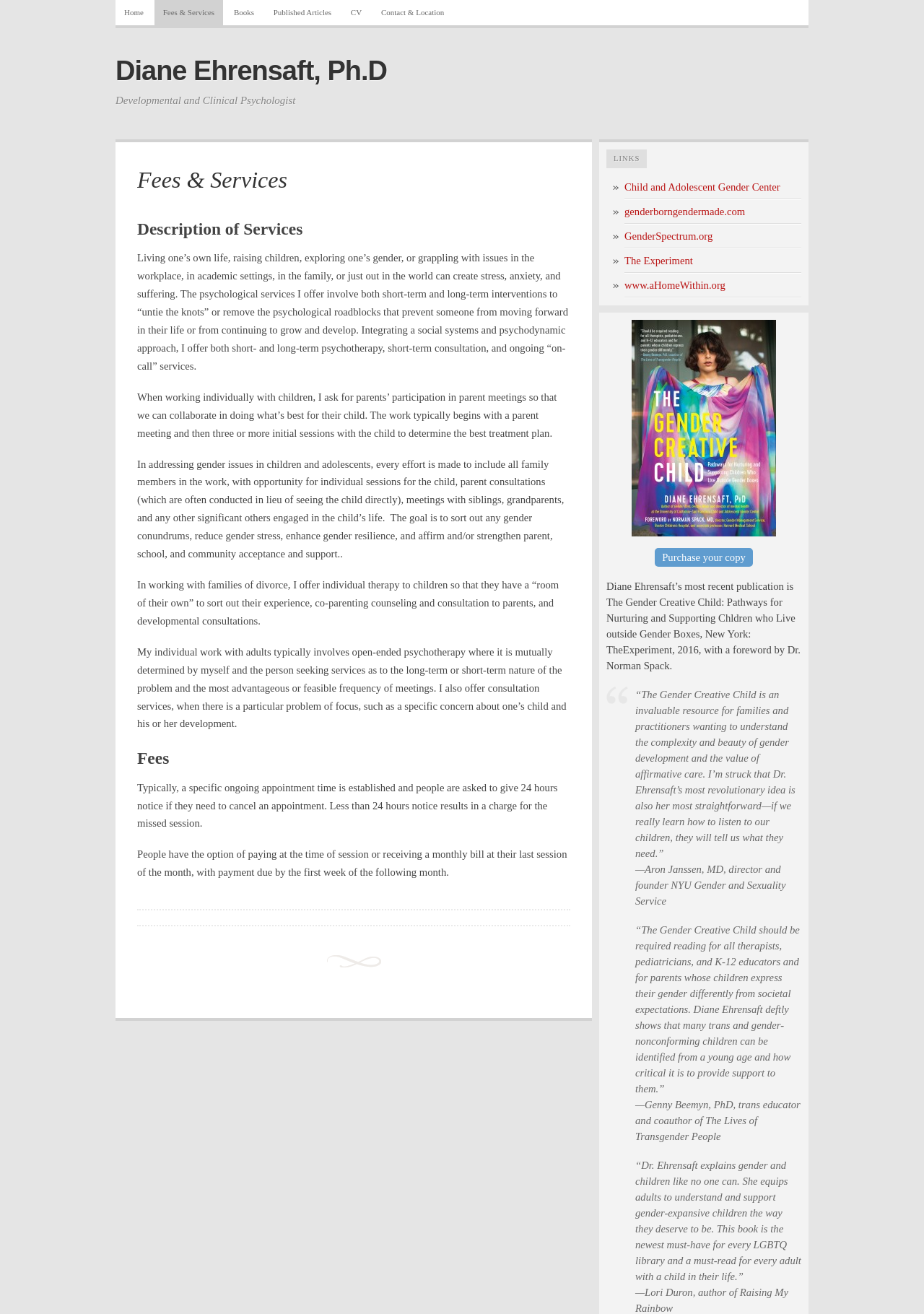Identify the bounding box of the HTML element described here: "The Experiment". Provide the coordinates as four float numbers between 0 and 1: [left, top, right, bottom].

[0.676, 0.194, 0.75, 0.203]